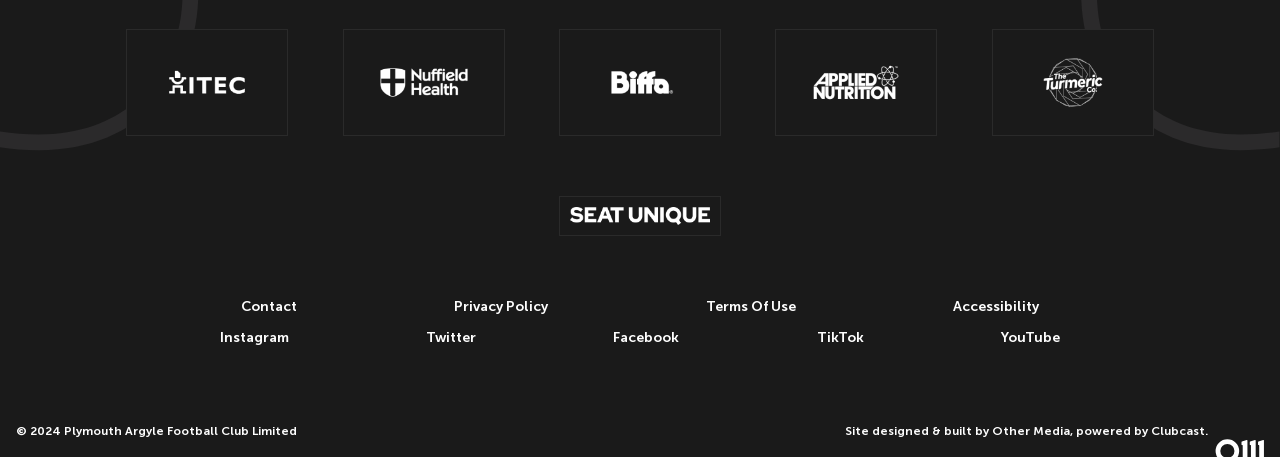Please specify the bounding box coordinates of the area that should be clicked to accomplish the following instruction: "Open Instagram". The coordinates should consist of four float numbers between 0 and 1, i.e., [left, top, right, bottom].

[0.172, 0.719, 0.226, 0.756]